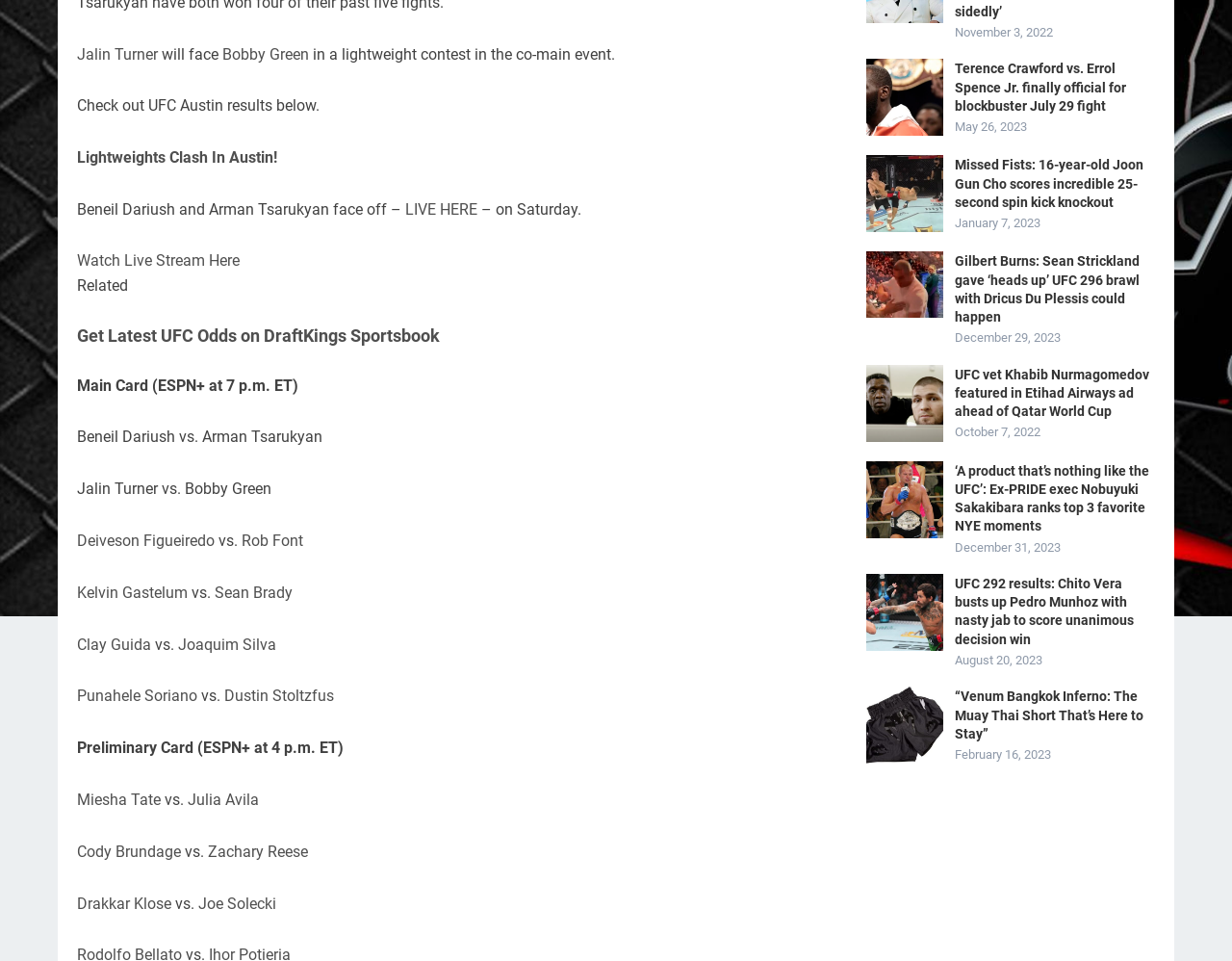From the element description Lightweights Clash In Austin!, predict the bounding box coordinates of the UI element. The coordinates must be specified in the format (top-left x, top-left y, bottom-right x, bottom-right y) and should be within the 0 to 1 range.

[0.062, 0.155, 0.225, 0.174]